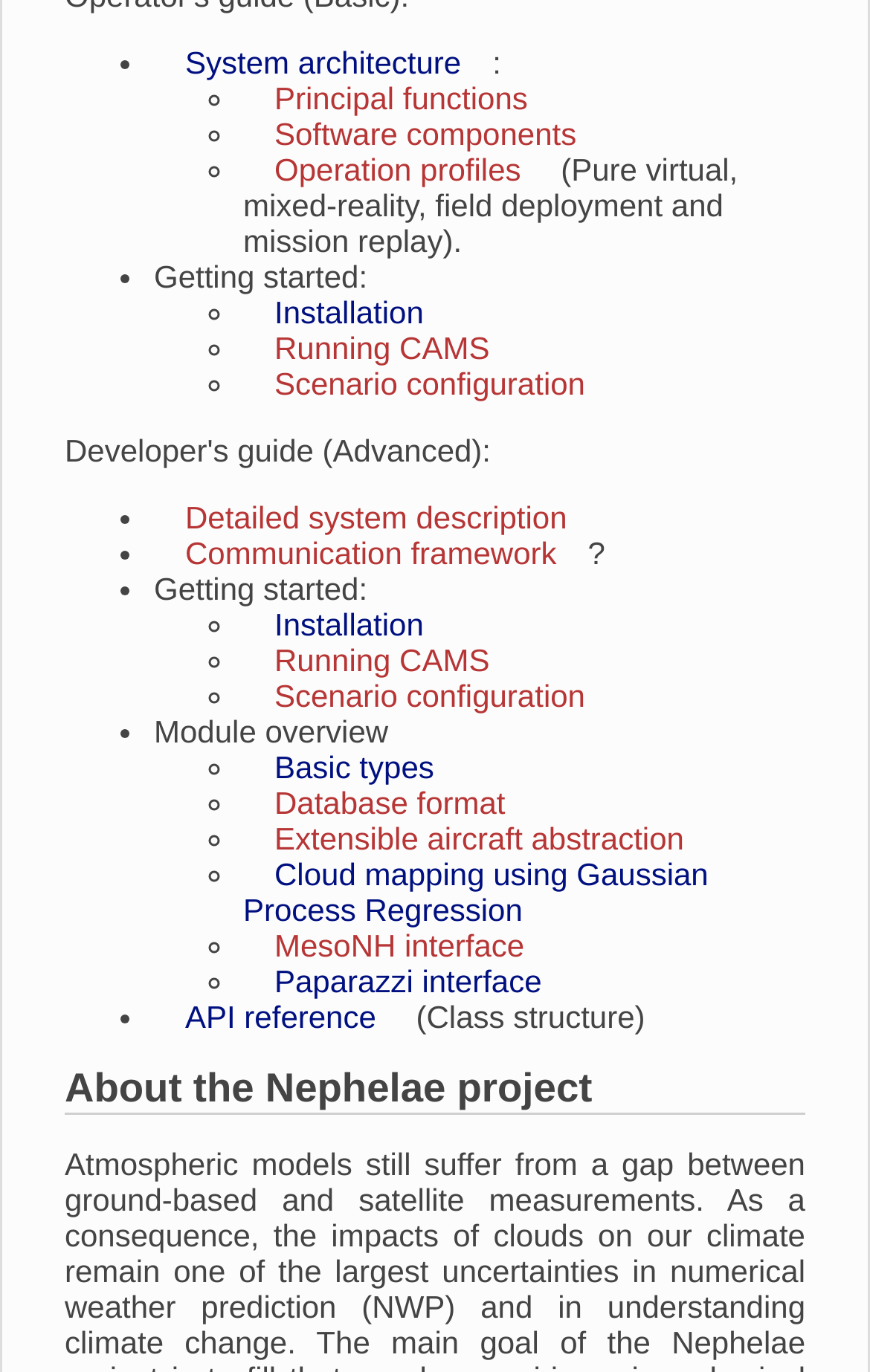Identify the bounding box coordinates of the clickable region to carry out the given instruction: "Learn about 'Module overview'".

[0.177, 0.52, 0.446, 0.546]